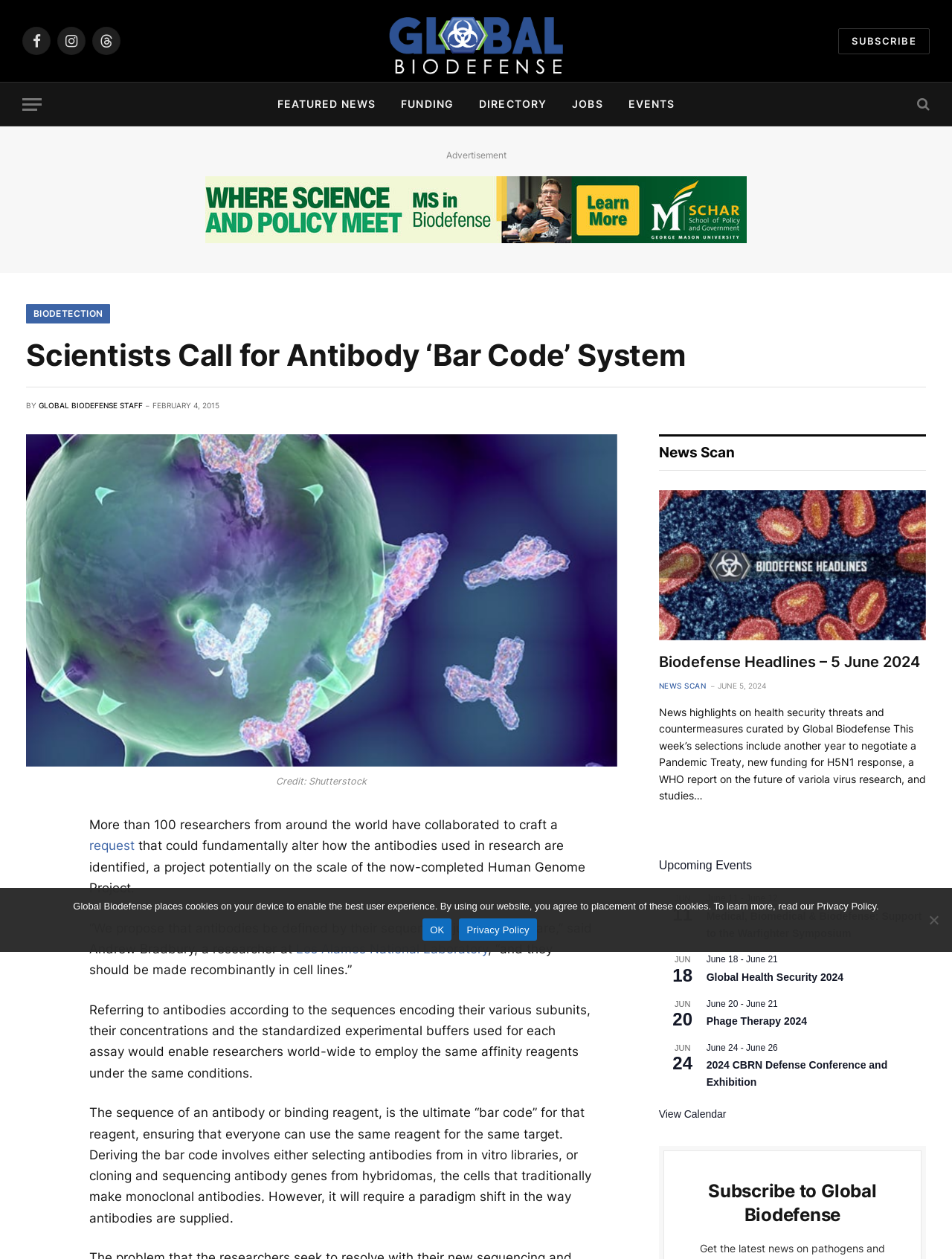Refer to the image and provide an in-depth answer to the question: 
What is the proposed way to define antibodies?

According to the article, the researchers propose that antibodies be defined by their sequences, just as genes are, as stated in the quote 'We propose that antibodies be defined by their sequences, just as genes are'.